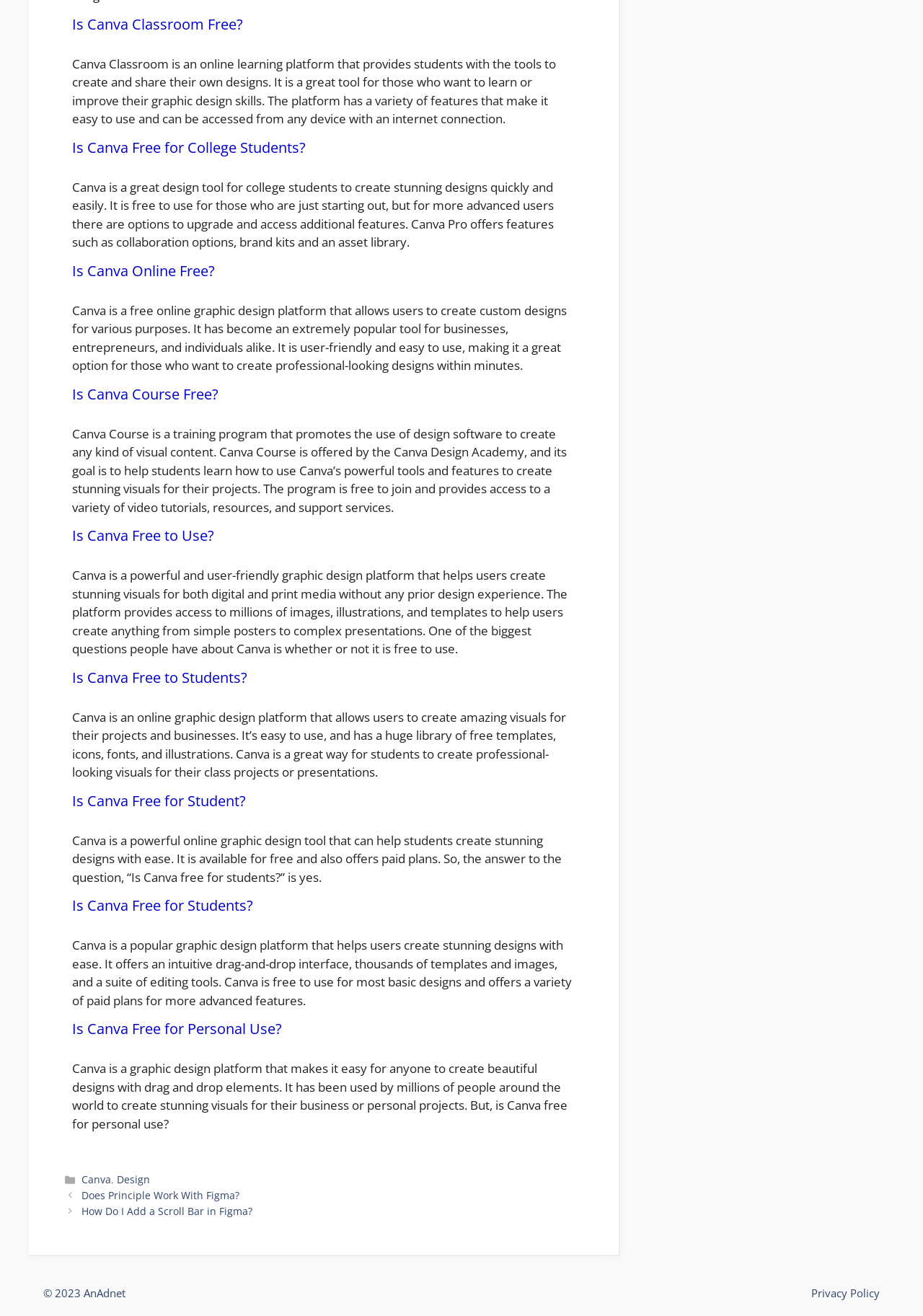By analyzing the image, answer the following question with a detailed response: What is the copyright year of the webpage?

I found the copyright information at the bottom of the webpage, which states '© 2023 AnAdnet', indicating that the copyright year is 2023.